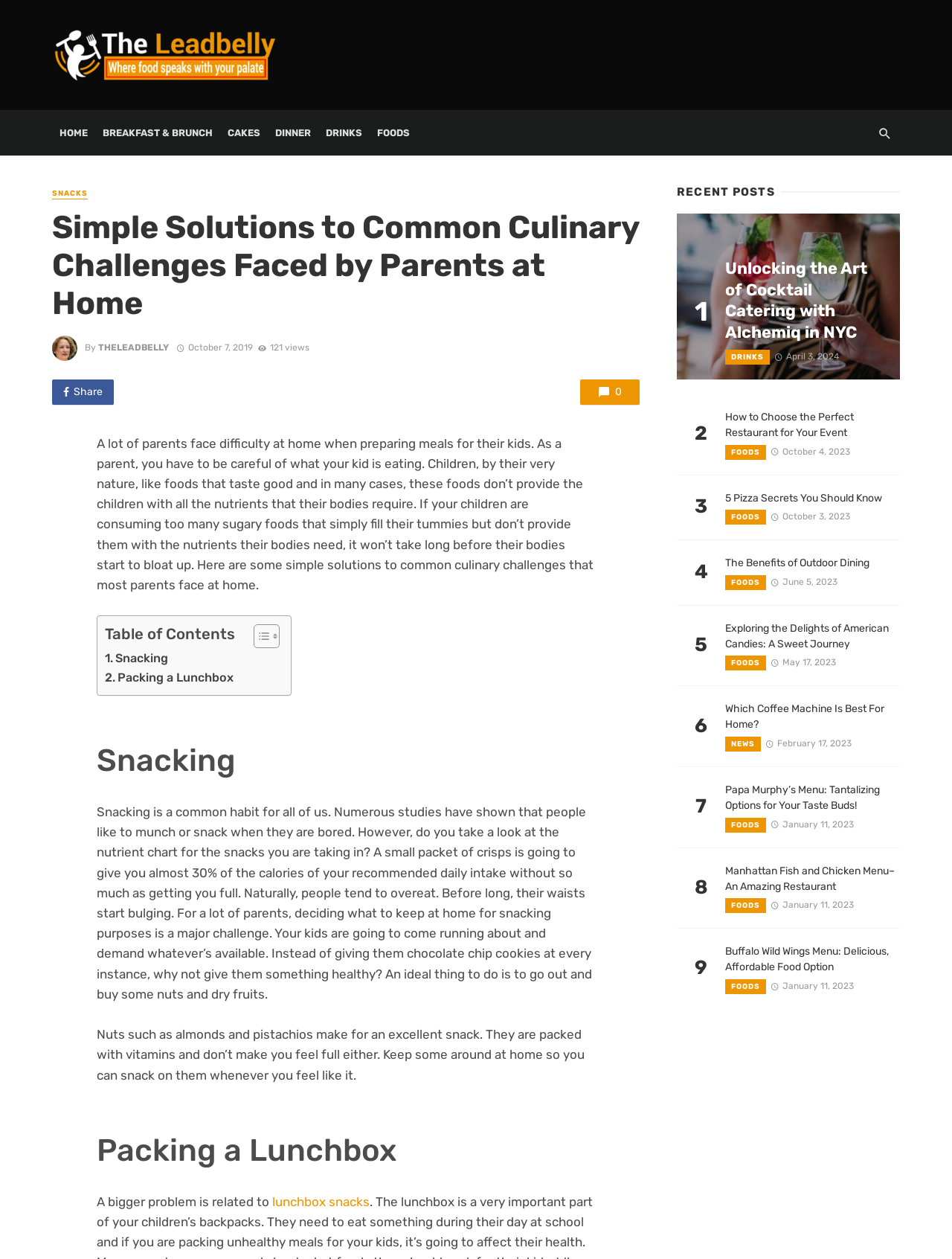What is the purpose of the 'Toggle Table of Content' button?
Please provide a single word or phrase as the answer based on the screenshot.

To toggle the table of content